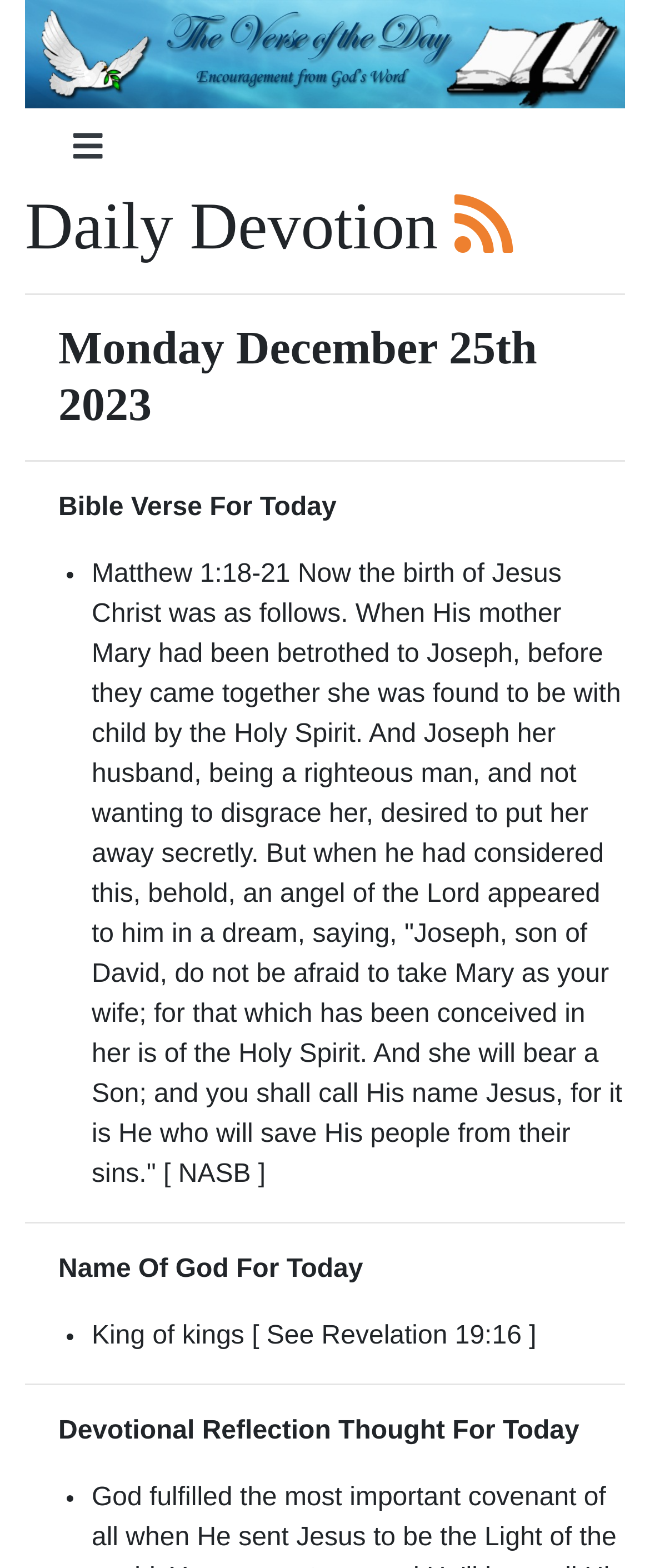Use the information in the screenshot to answer the question comprehensively: What is the name of God for today?

I found the name of God for today by looking at the section with the heading 'Name Of God For Today' and reading the text that follows, which is 'King of kings [ See Revelation 19:16 ]'.